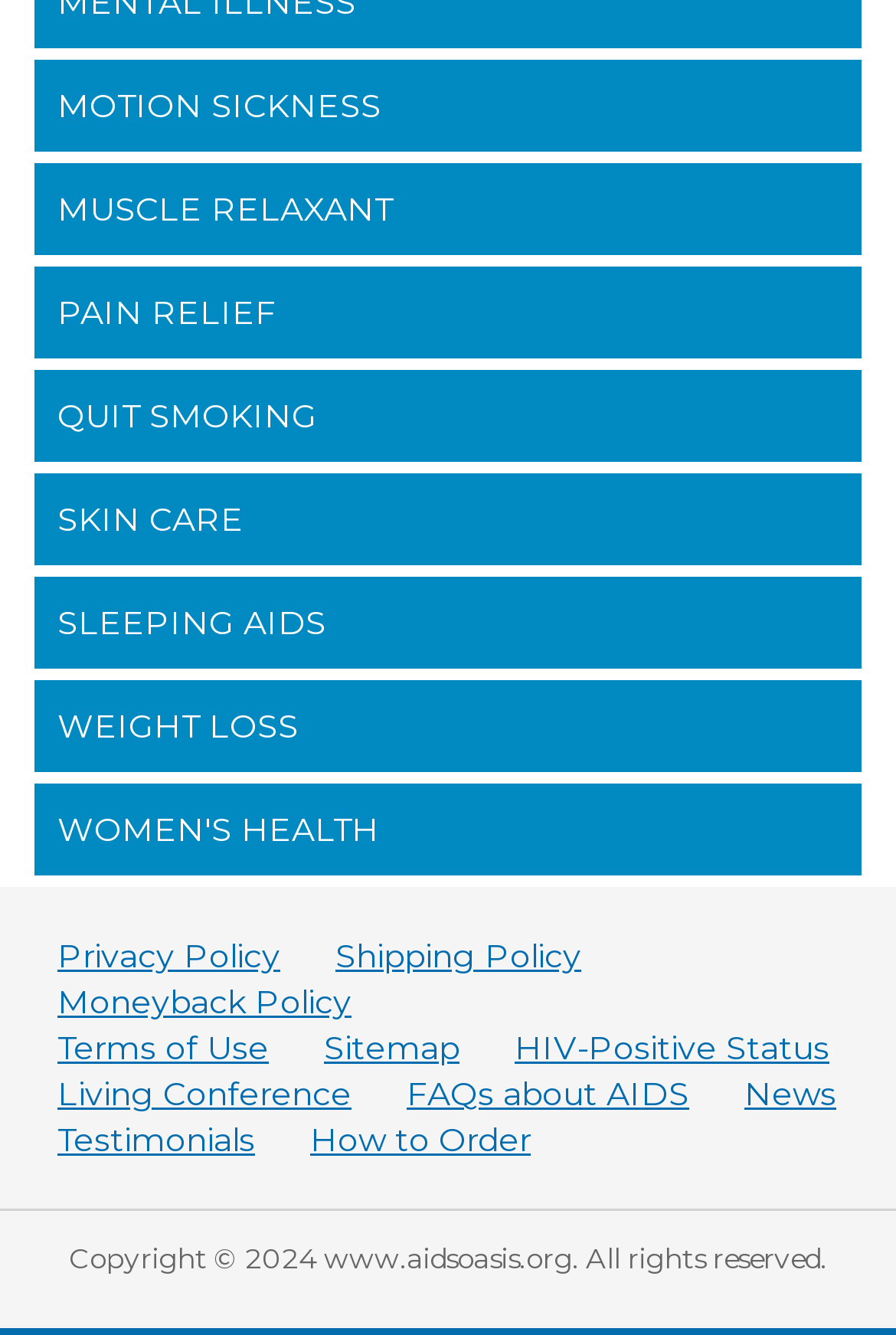Kindly provide the bounding box coordinates of the section you need to click on to fulfill the given instruction: "Learn about Corporate Governance".

None